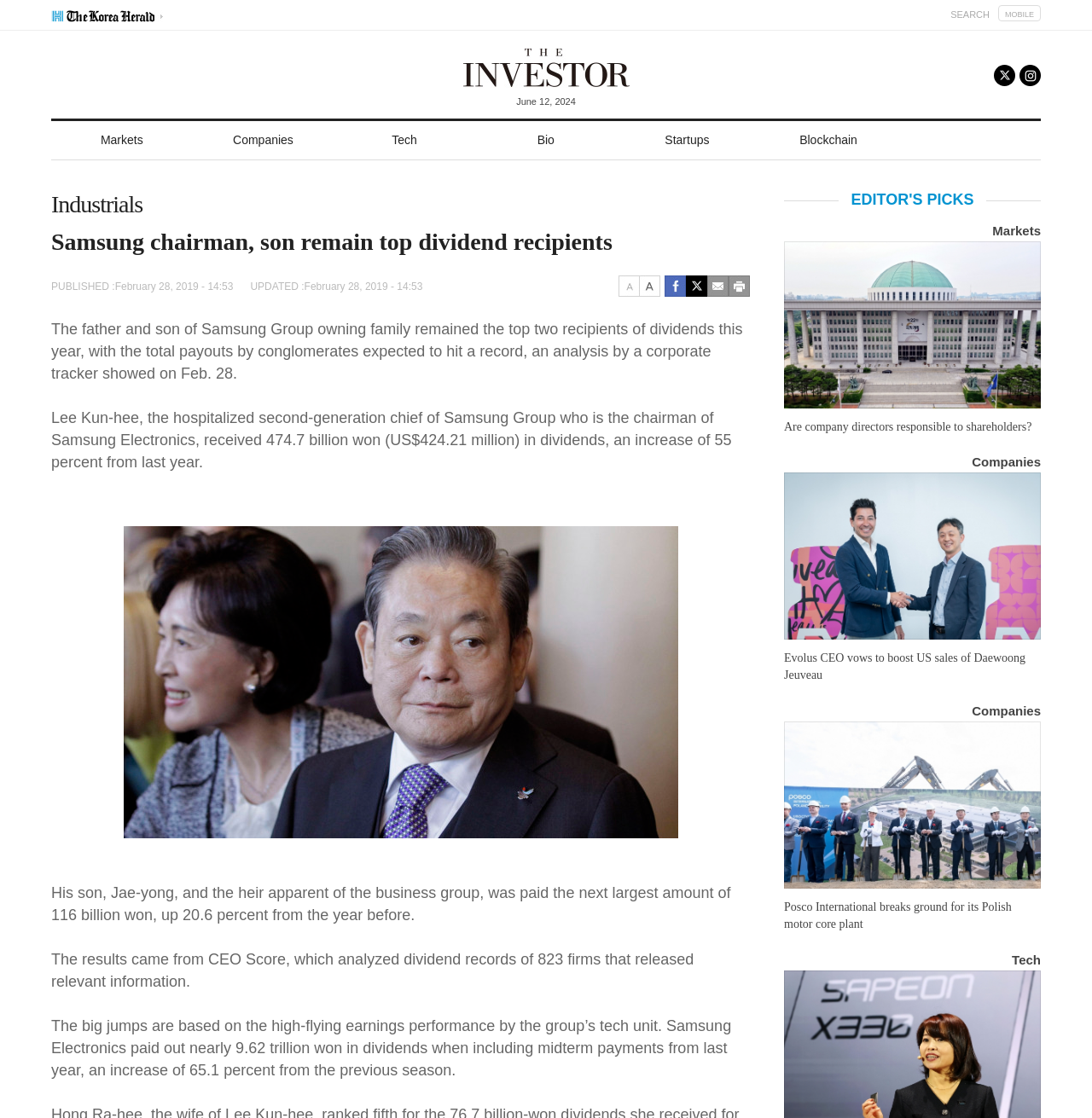What is the name of the corporate tracker mentioned in the article?
Answer the question with a detailed explanation, including all necessary information.

I found the answer by reading the paragraph that mentions the analysis of dividend records of 823 firms by CEO Score, a corporate tracker.